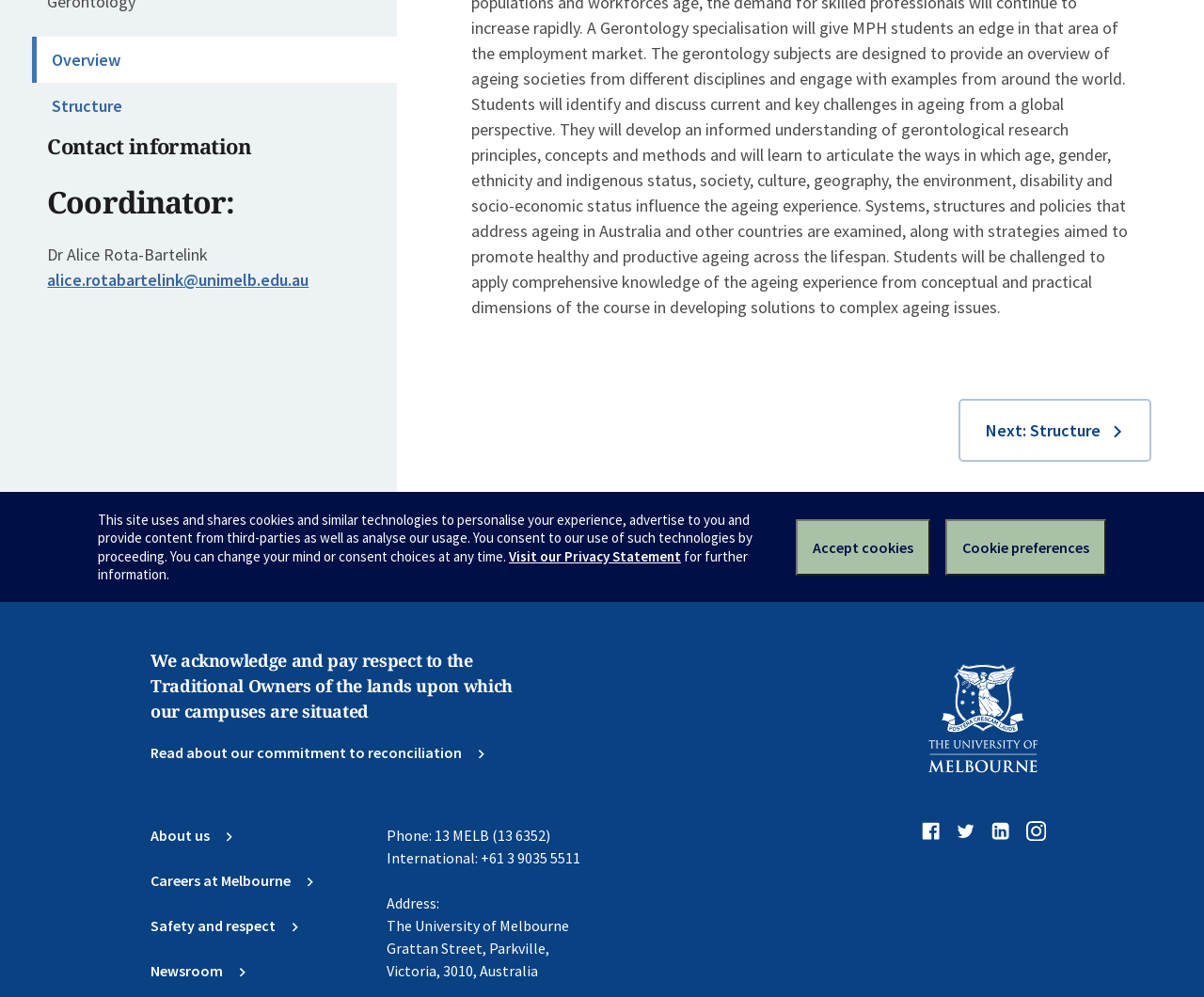Bounding box coordinates must be specified in the format (top-left x, top-left y, bottom-right x, bottom-right y). All values should be floating point numbers between 0 and 1. What are the bounding box coordinates of the UI element described as: Accept cookies

[0.661, 0.52, 0.773, 0.577]